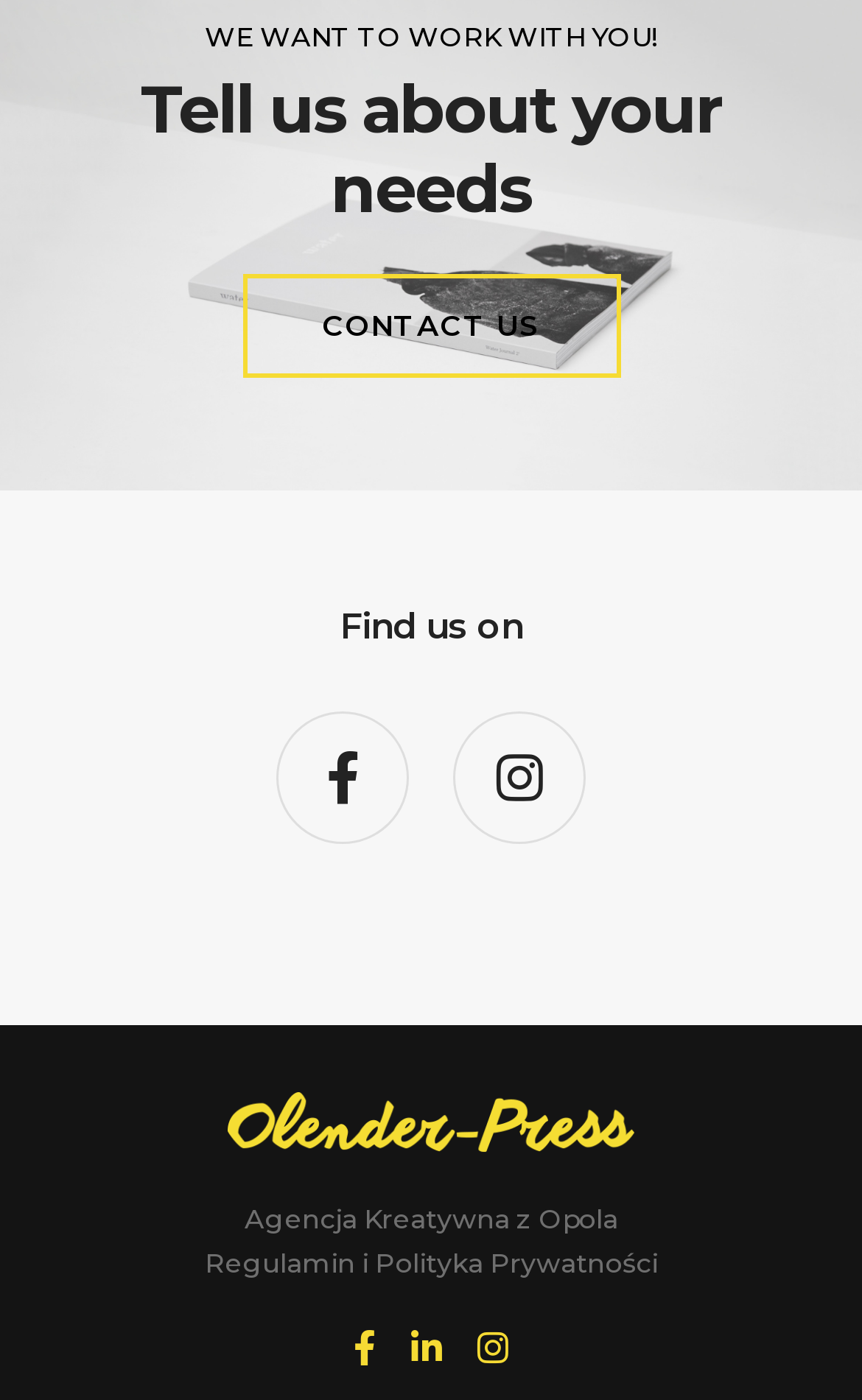What is the name of the agency mentioned on the webpage?
With the help of the image, please provide a detailed response to the question.

The name of the agency mentioned on the webpage is 'Agencja Kreatywna', which is also mentioned as 'Agencja Kreatywna z Opola' in a smaller text at the bottom of the page.